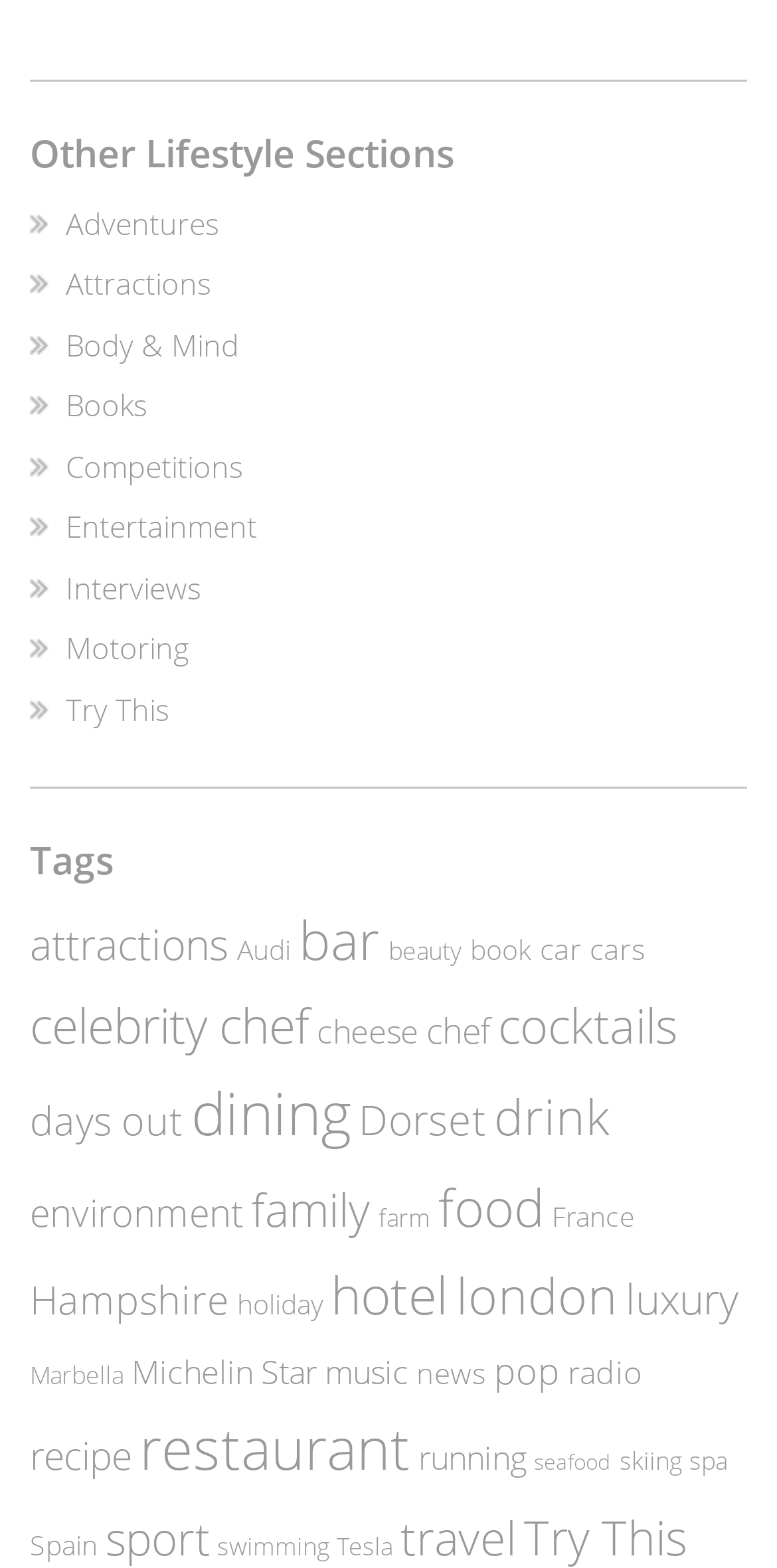Given the element description, predict the bounding box coordinates in the format (top-left x, top-left y, bottom-right x, bottom-right y), using floating point numbers between 0 and 1: pop

[0.636, 0.859, 0.721, 0.889]